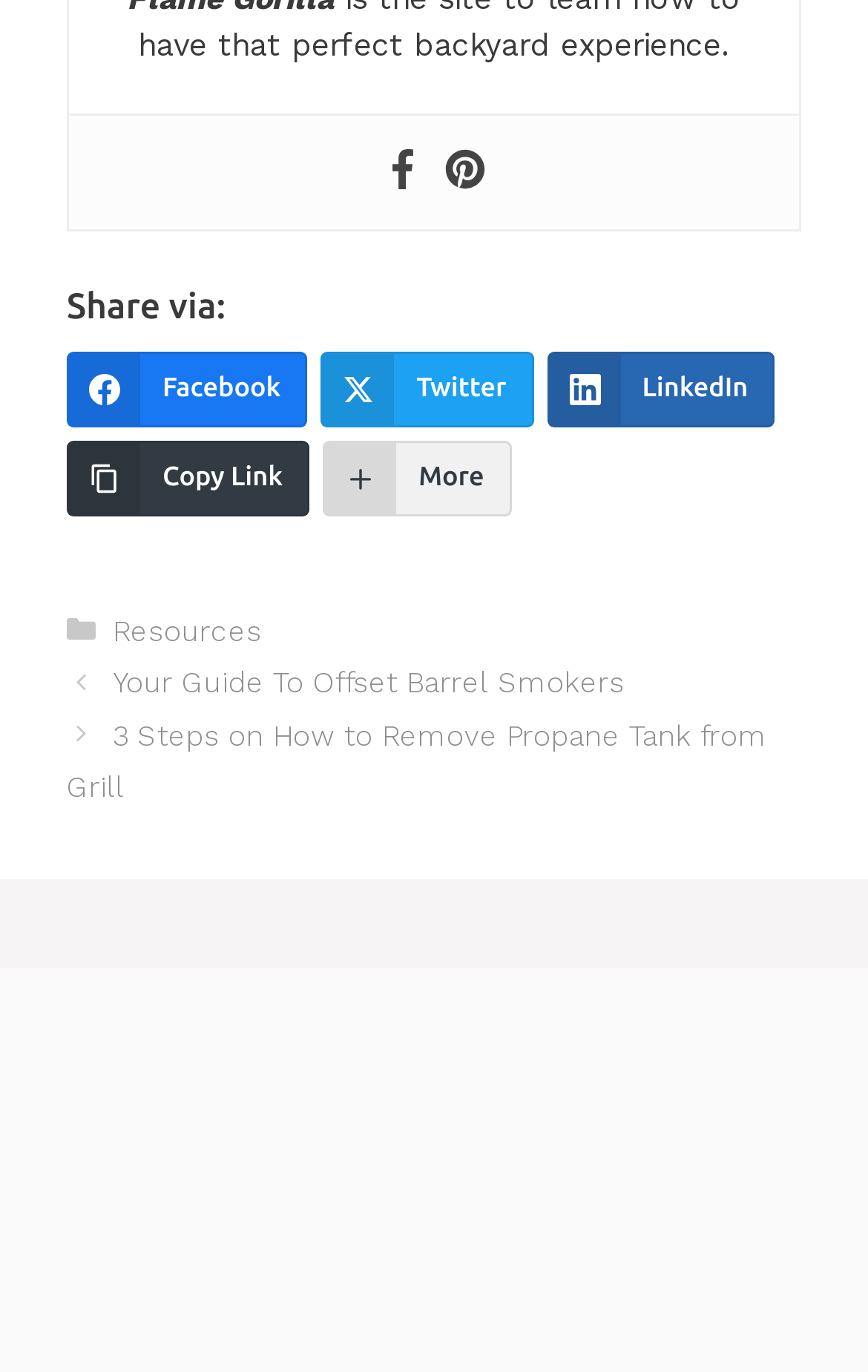Locate the bounding box coordinates of the element that should be clicked to execute the following instruction: "Copy link".

[0.077, 0.322, 0.357, 0.377]